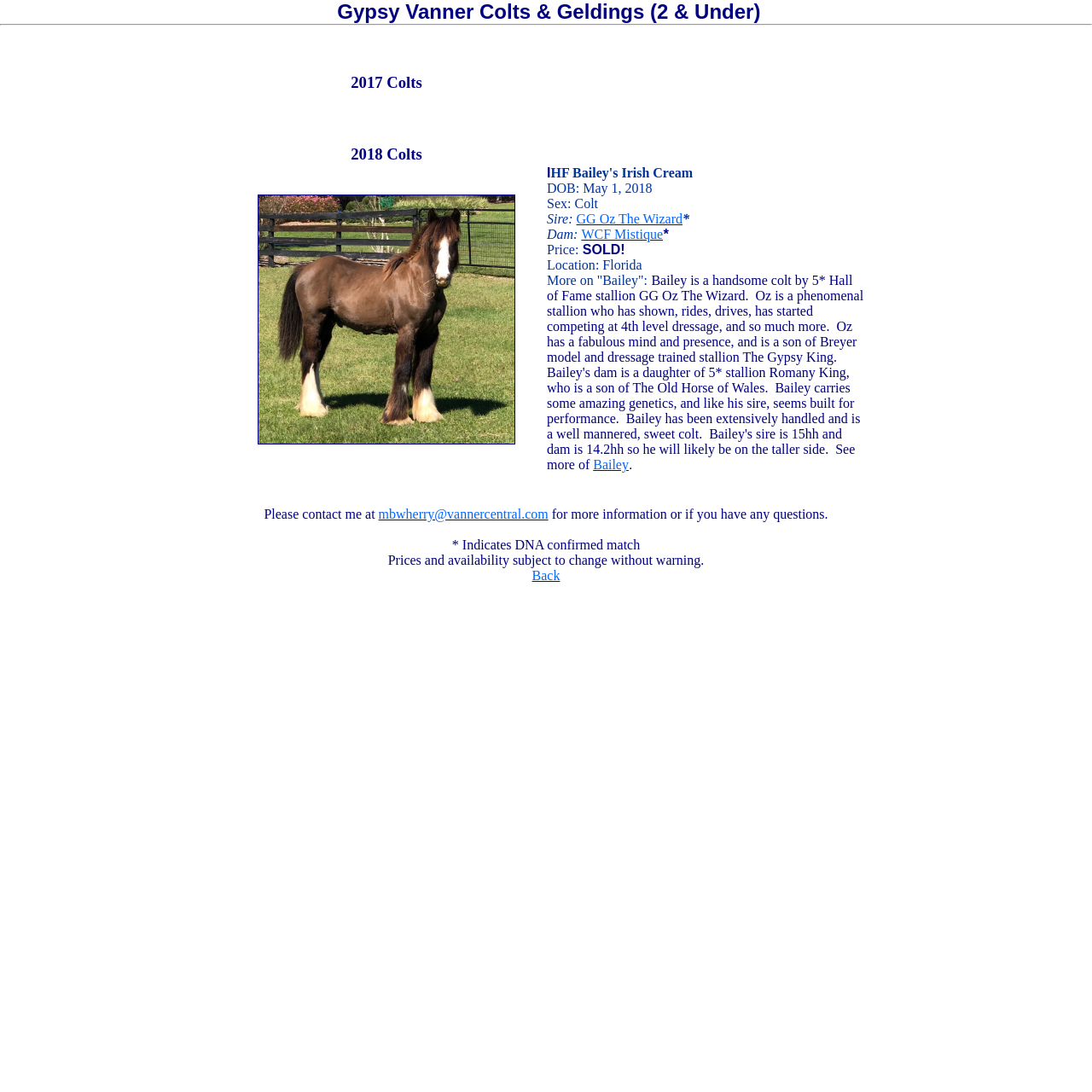Predict the bounding box coordinates of the UI element that matches this description: "Keep Informed". The coordinates should be in the format [left, top, right, bottom] with each value between 0 and 1.

None